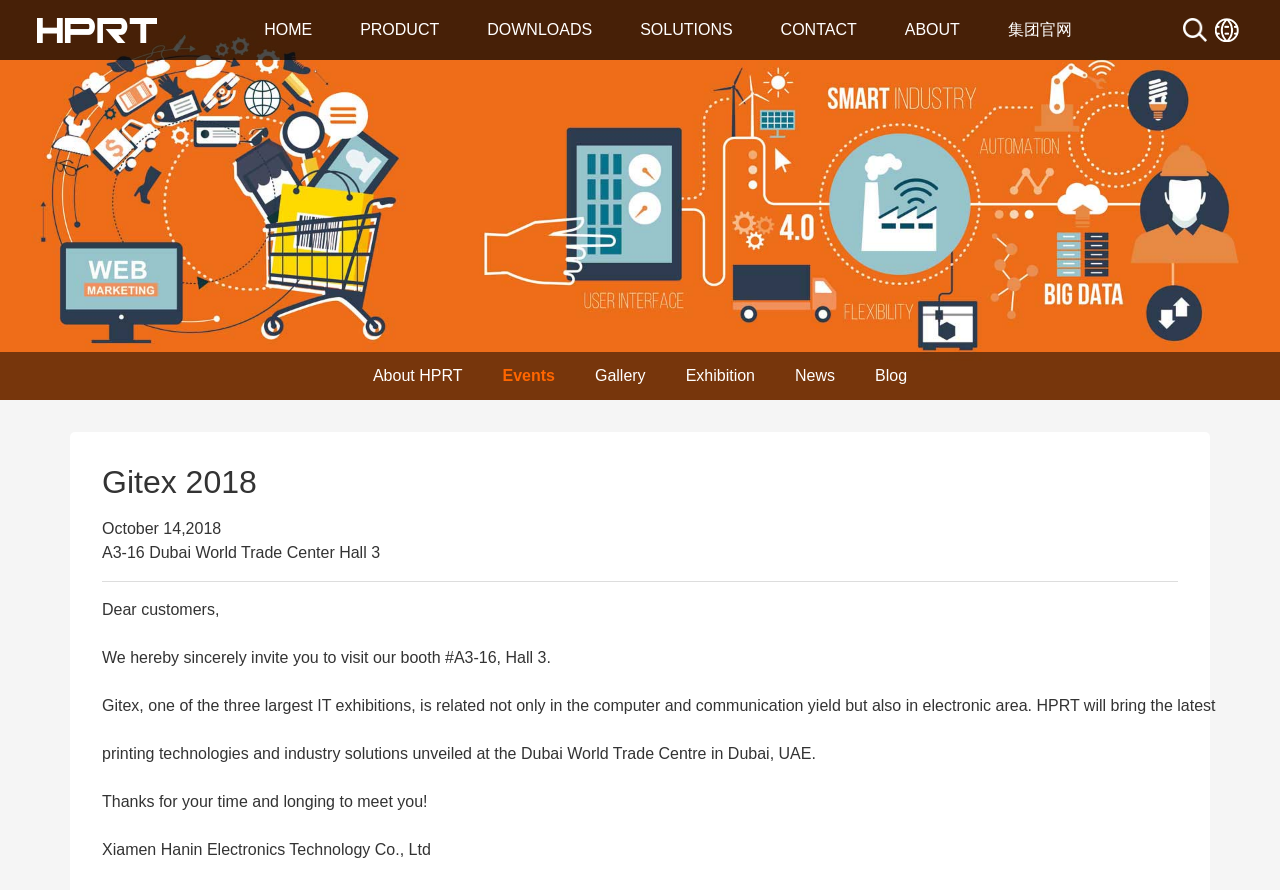How many industries are listed on the webpage?
Answer with a single word or phrase by referring to the visual content.

4